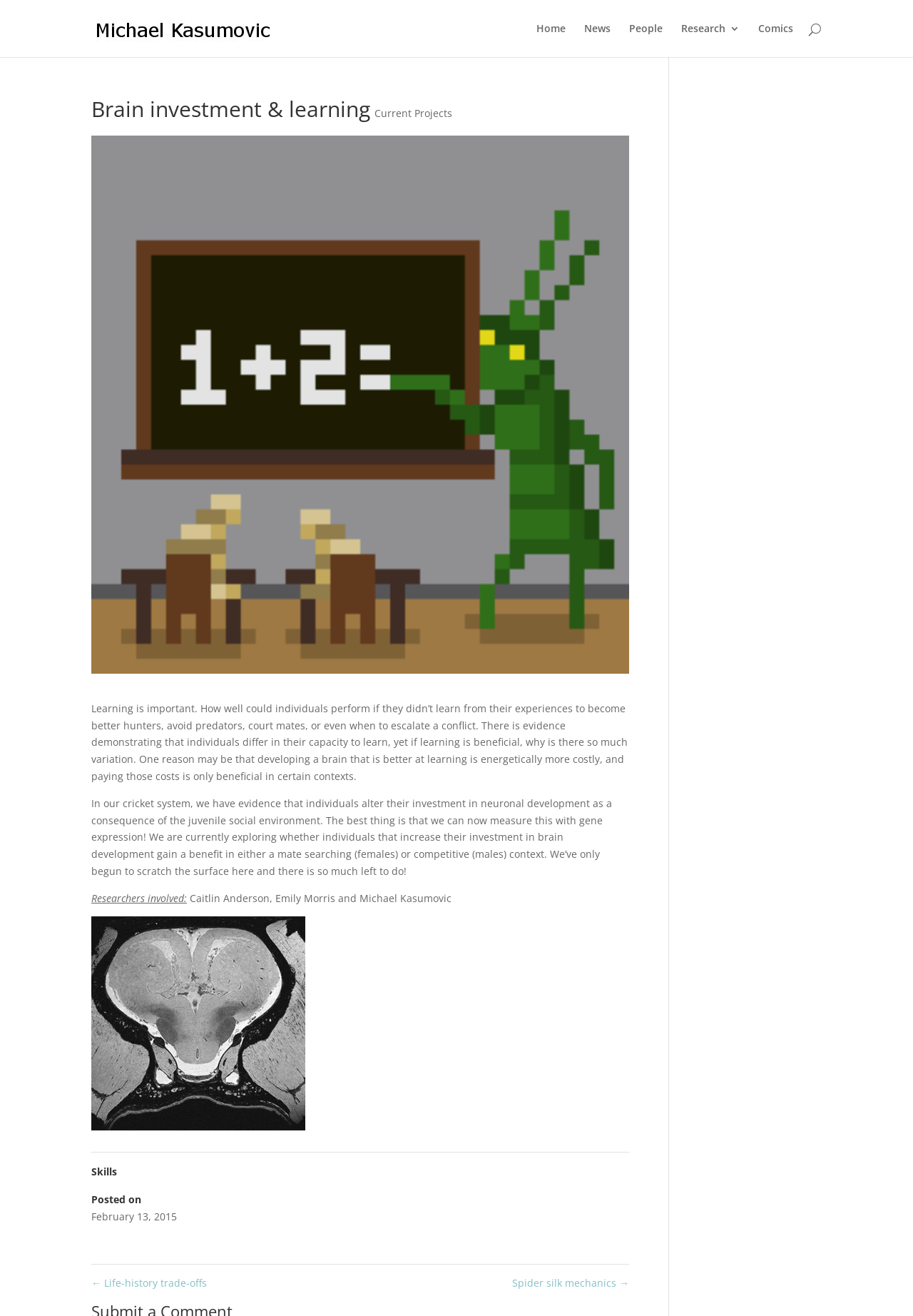Carefully examine the image and provide an in-depth answer to the question: What is the topic of the article?

I determined the answer by looking at the heading element with the text 'Brain investment & learning' and the surrounding text, which suggests that the article is about the topic of brain investment and learning.